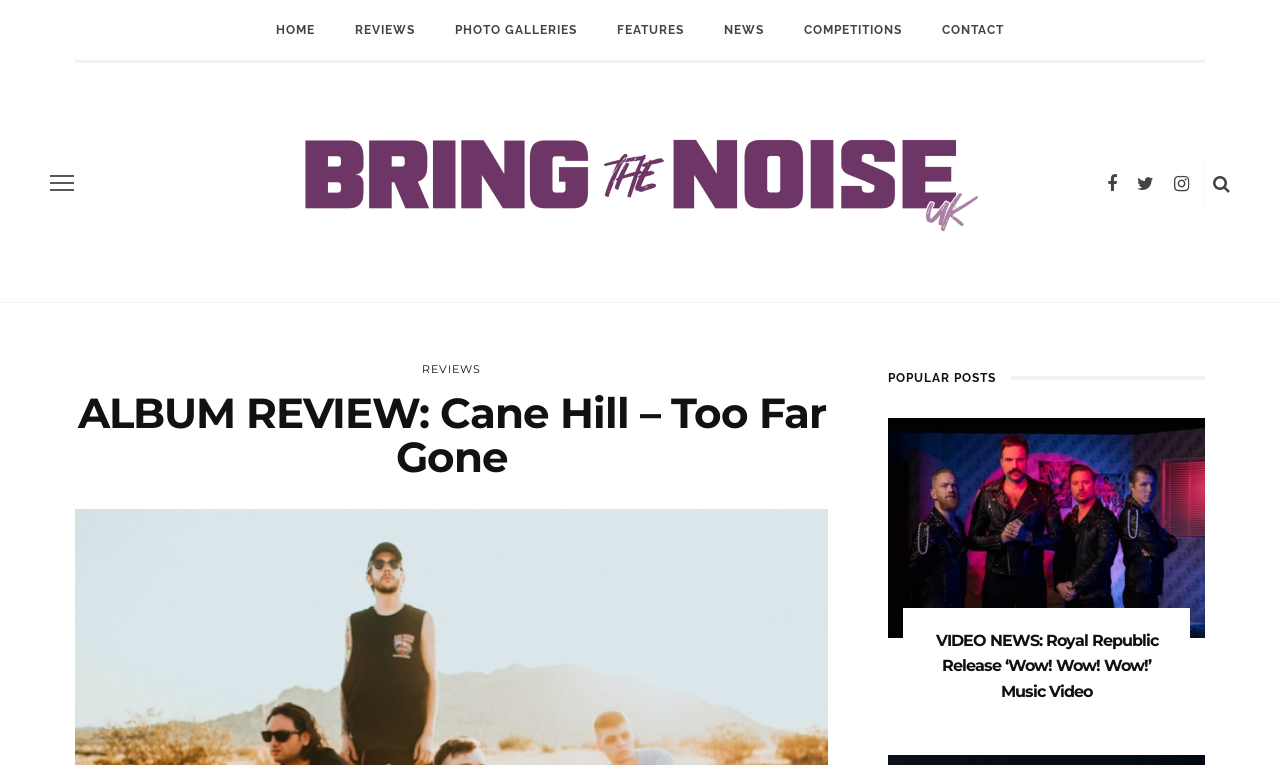What is the name of the band being reviewed?
Please respond to the question with as much detail as possible.

The answer can be found in the heading element with the text 'ALBUM REVIEW: Cane Hill – Too Far Gone', which indicates that the album being reviewed is by the band Cane Hill.